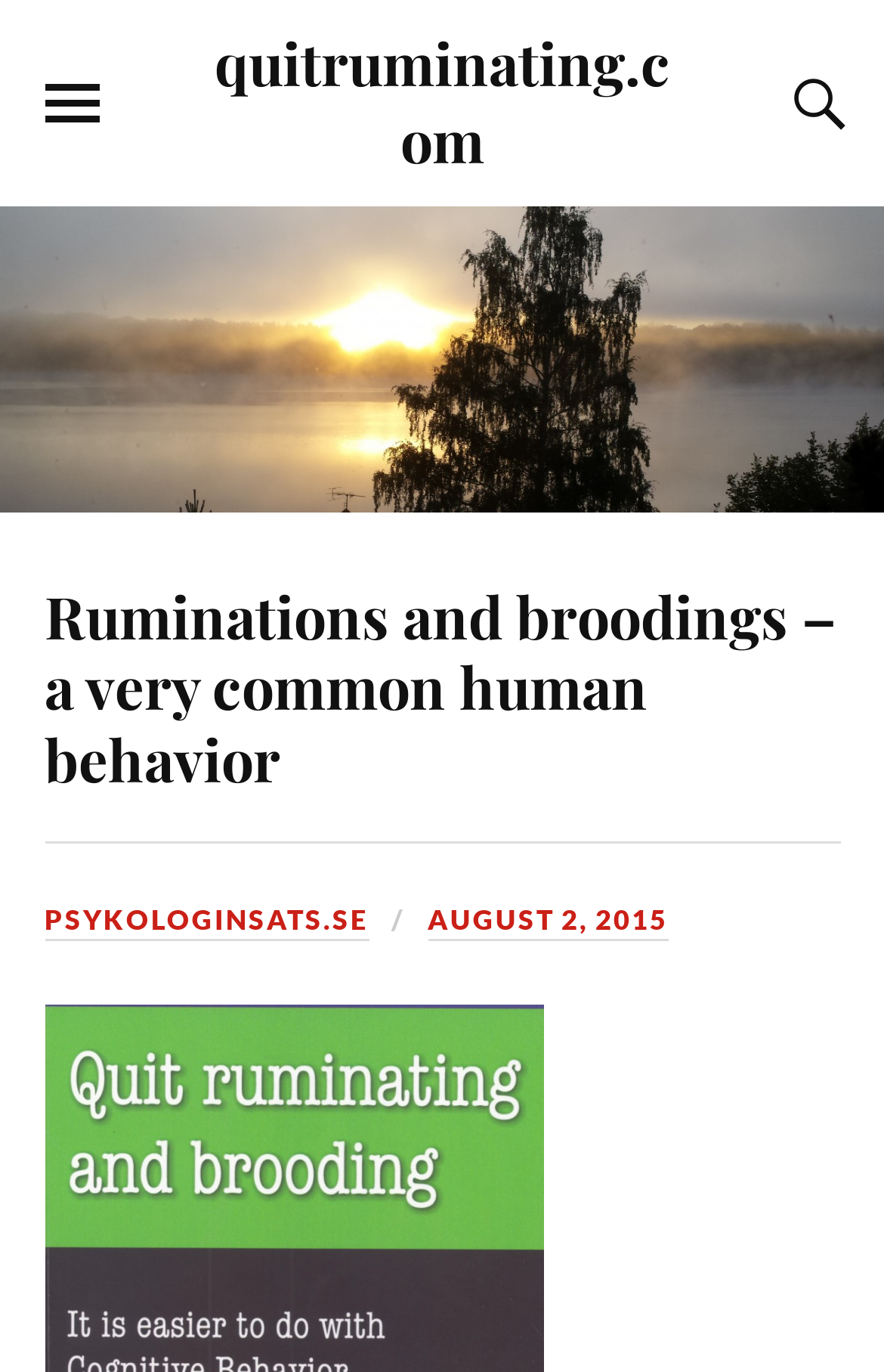What is the date mentioned on the webpage?
Please give a detailed and elaborate answer to the question.

I found the date by looking at the link element with the text 'AUGUST 2, 2015' which is located below the main heading of the webpage.